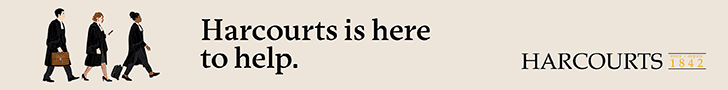What is the tone of the image? From the image, respond with a single word or brief phrase.

Polished and collaborative